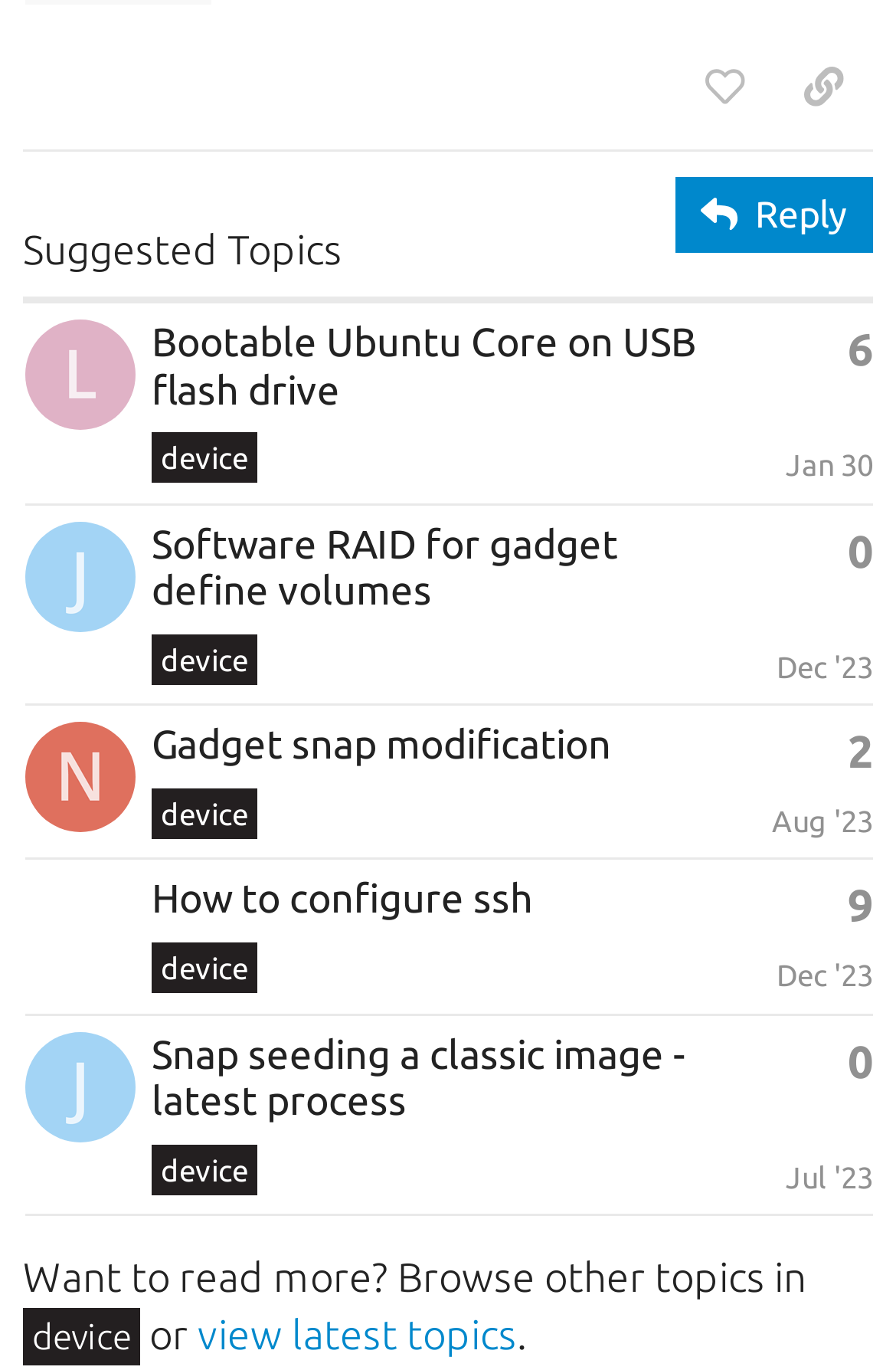Determine the bounding box coordinates of the clickable element to complete this instruction: "Click the 'Reply' button". Provide the coordinates in the format of four float numbers between 0 and 1, [left, top, right, bottom].

[0.753, 0.129, 0.974, 0.184]